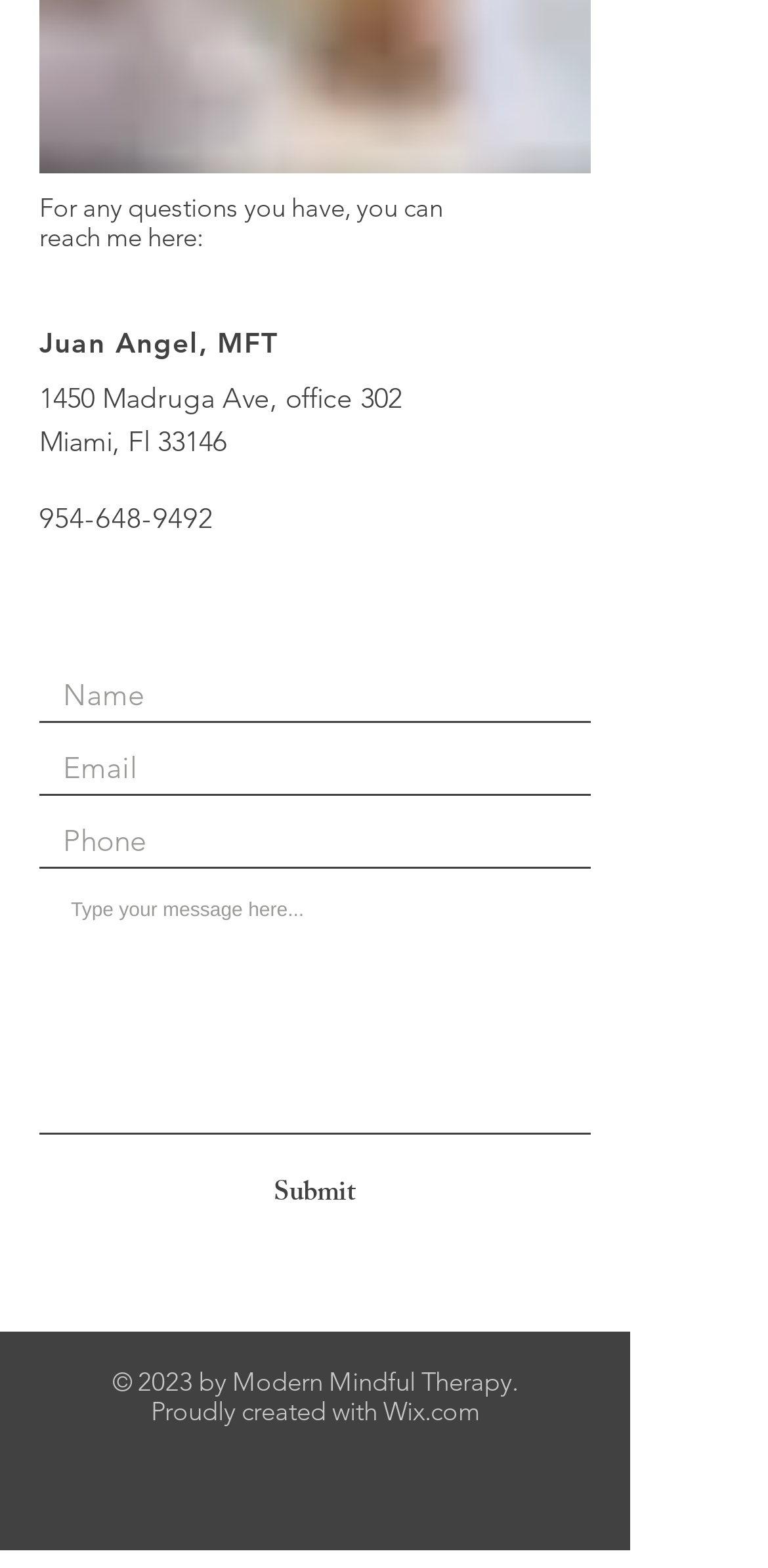Give a concise answer of one word or phrase to the question: 
What is the purpose of the form?

To contact the therapist